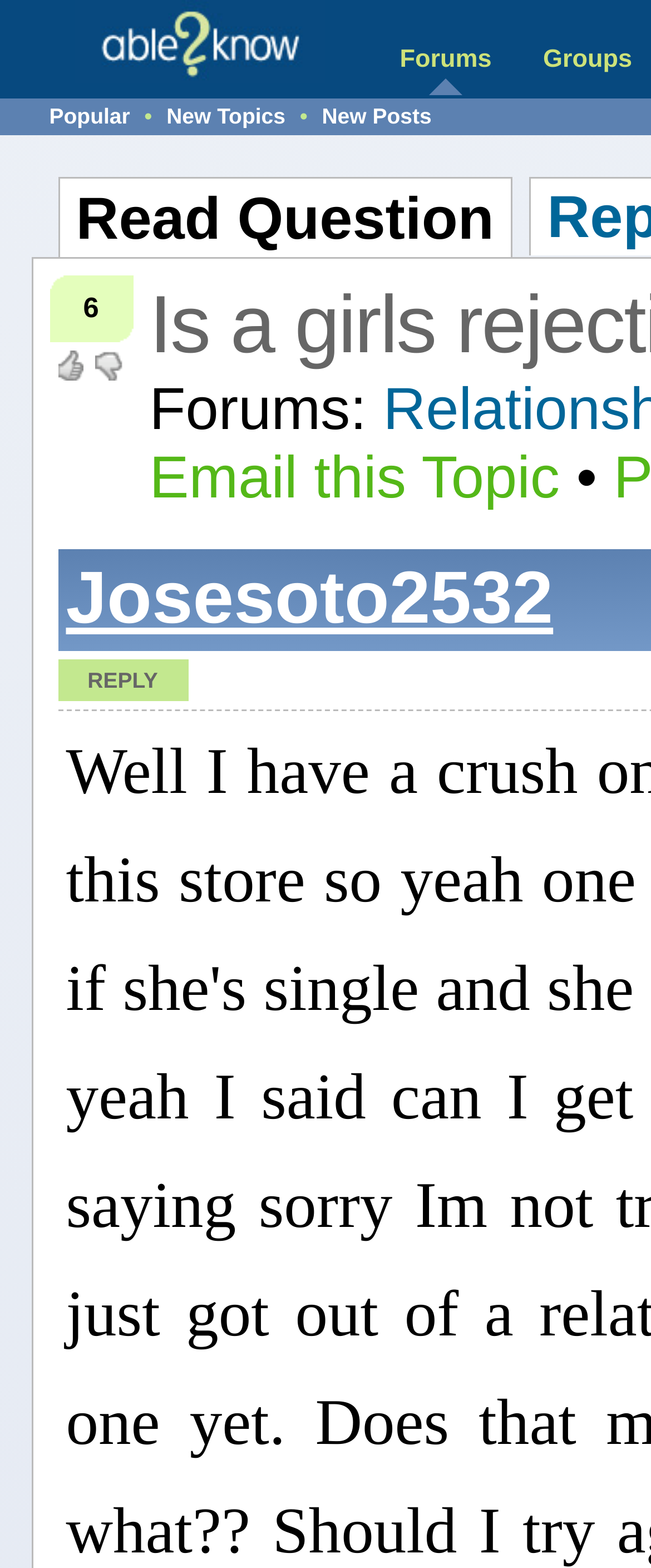How many links are there in the top navigation bar?
Based on the image, give a concise answer in the form of a single word or short phrase.

4